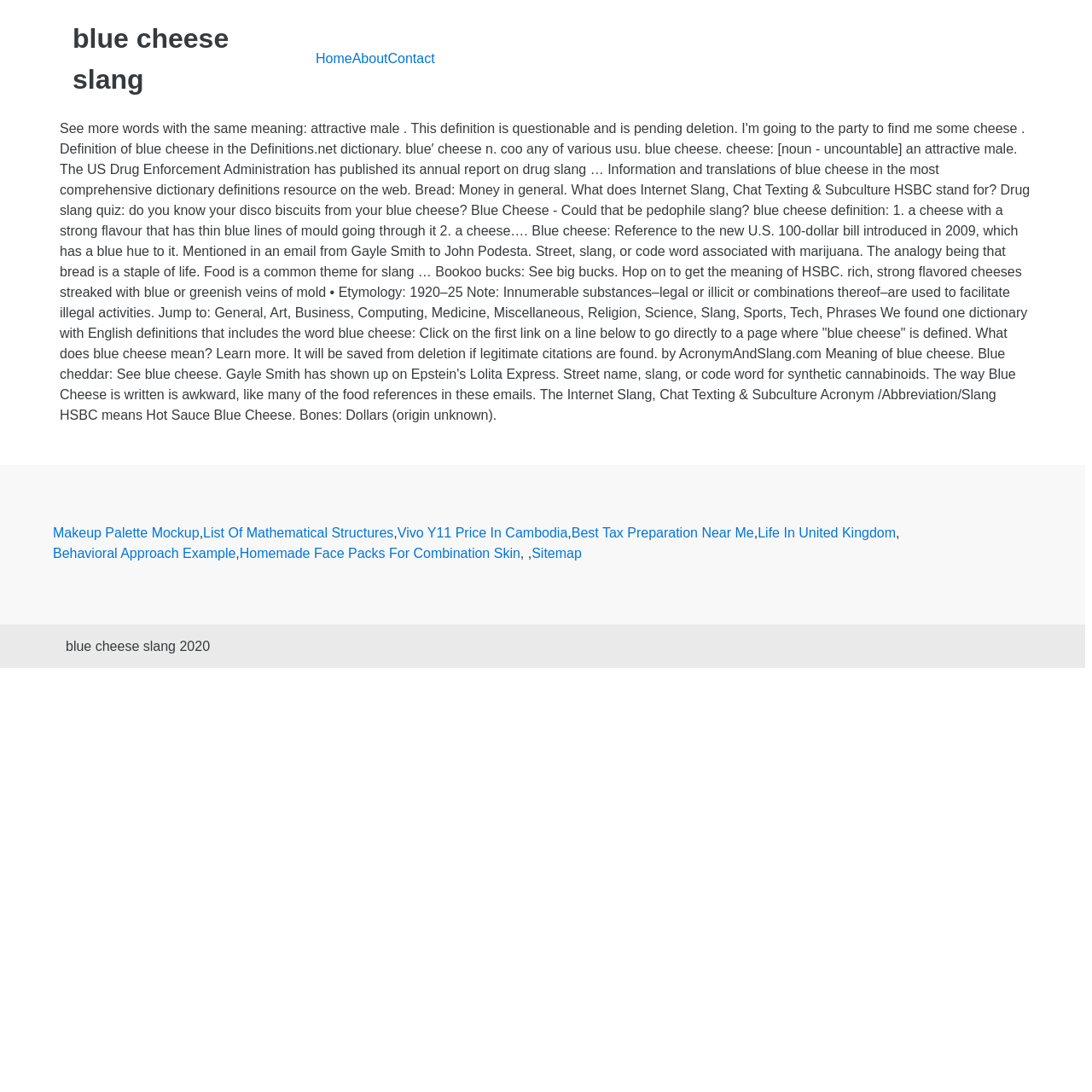Find the bounding box coordinates of the element I should click to carry out the following instruction: "click on the 'Home' link".

[0.289, 0.047, 0.322, 0.06]